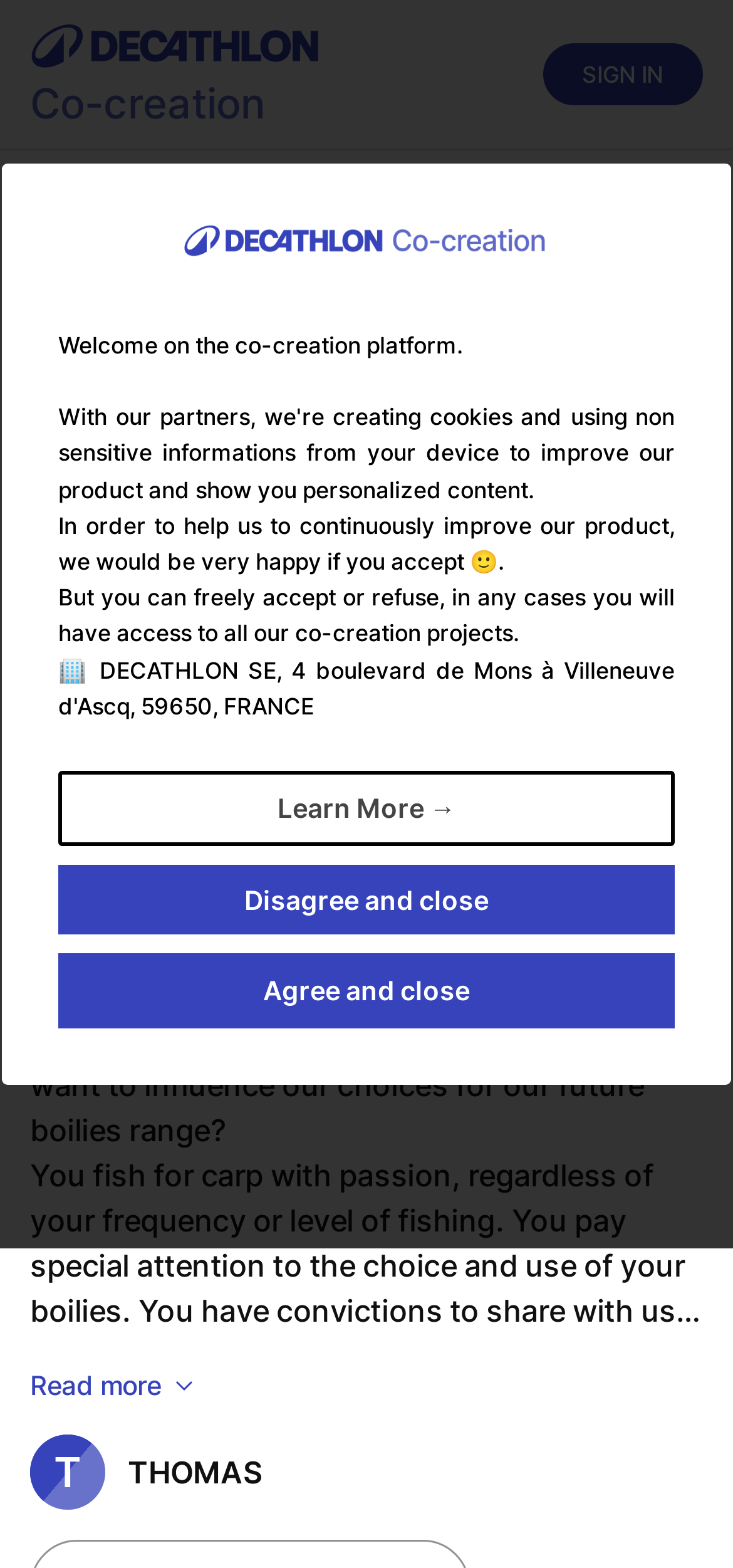Highlight the bounding box coordinates of the element you need to click to perform the following instruction: "Click the 'Share' button."

[0.836, 0.118, 0.959, 0.175]